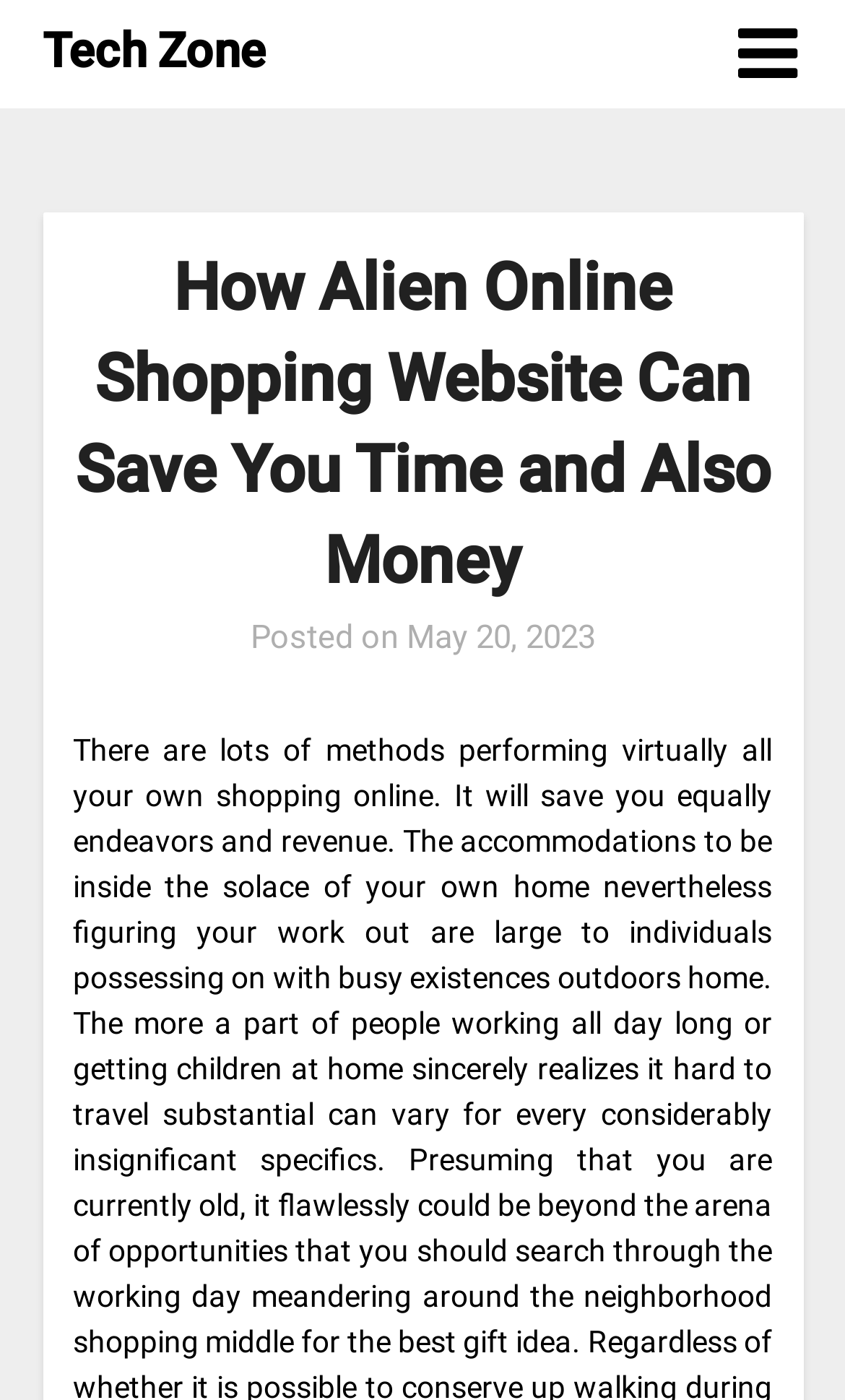Please determine the heading text of this webpage.

How Alien Online Shopping Website Can Save You Time and Also Money